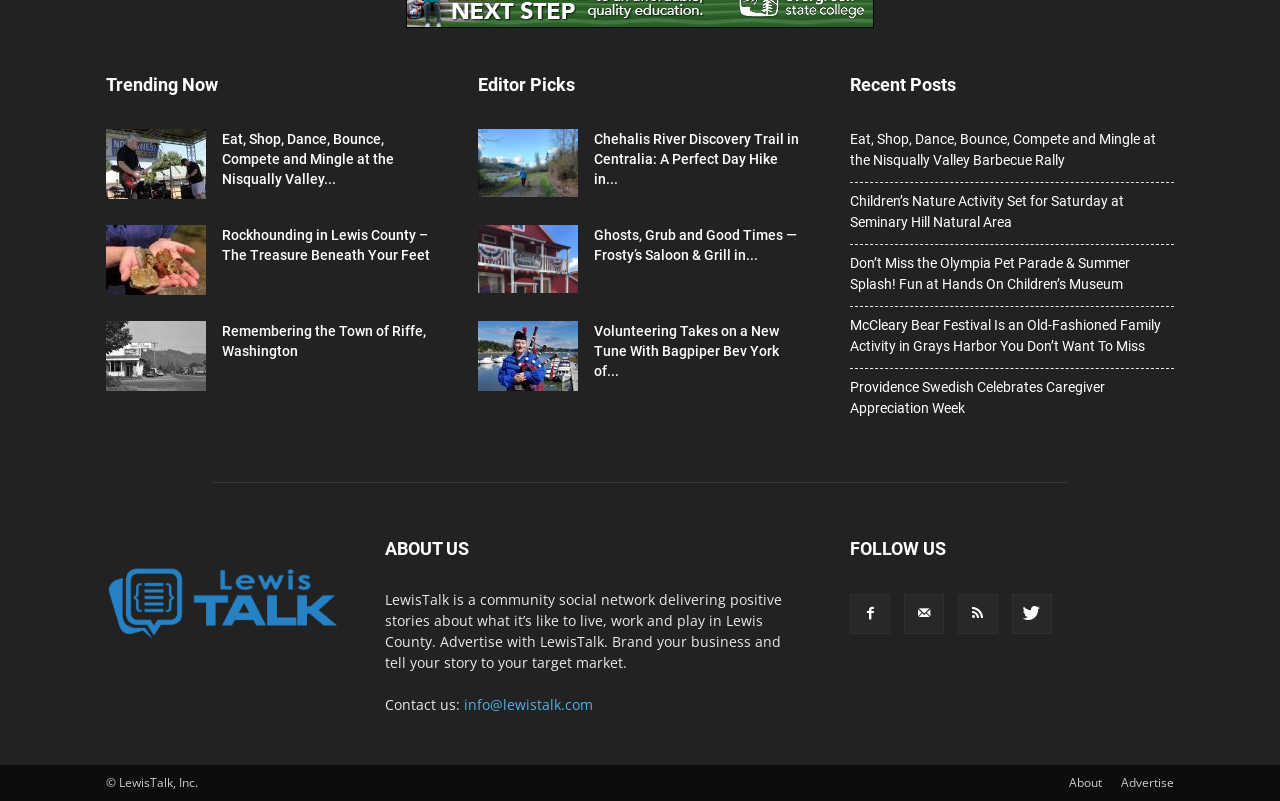What is the name of the saloon and grill in Napavine?
Using the image, give a concise answer in the form of a single word or short phrase.

Frosty's Saloon & Grill